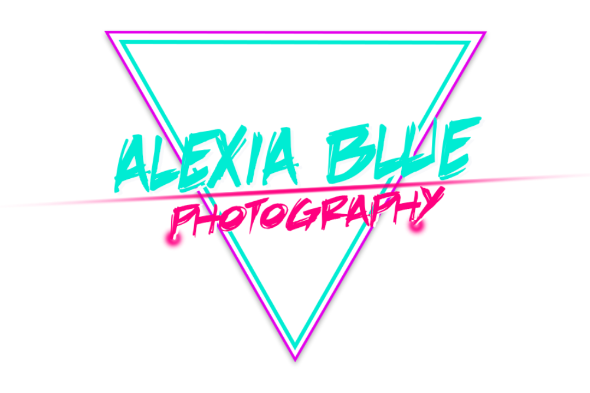Provide a single word or phrase answer to the question: 
What color is the text 'ALEXIA BLUE'?

Turquoise